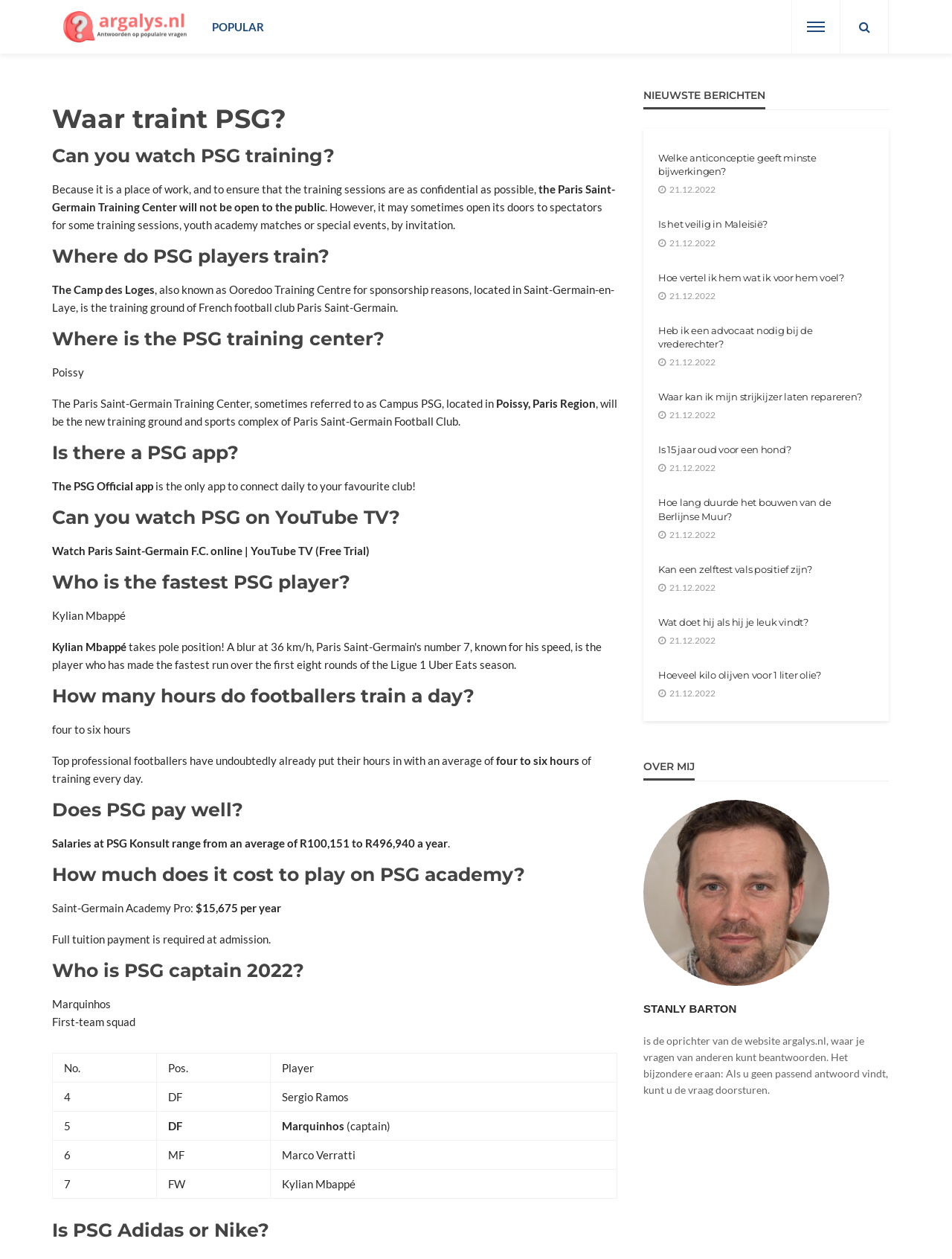Locate the bounding box coordinates of the element that needs to be clicked to carry out the instruction: "learn more about McBurnett Productions". The coordinates should be given as four float numbers ranging from 0 to 1, i.e., [left, top, right, bottom].

None